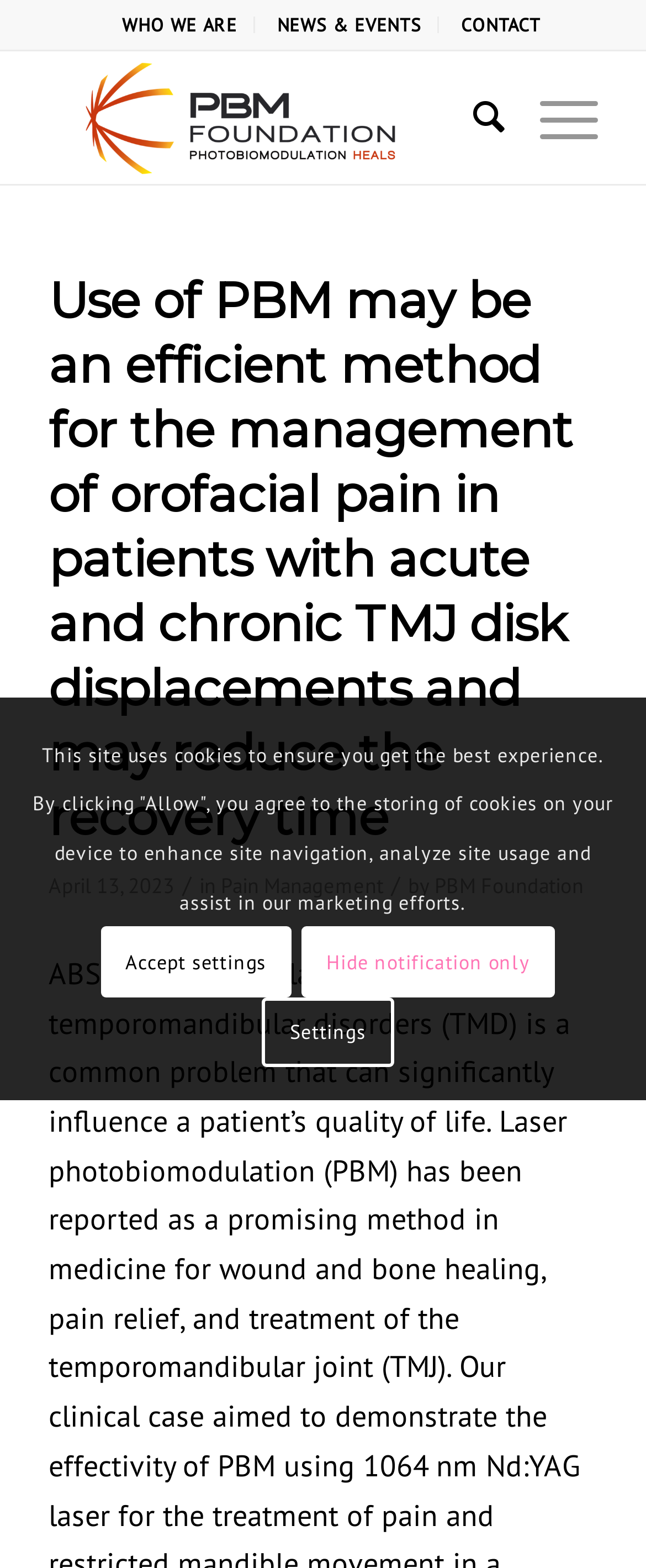How many menu items are there in the top navigation bar?
Please provide a single word or phrase in response based on the screenshot.

3